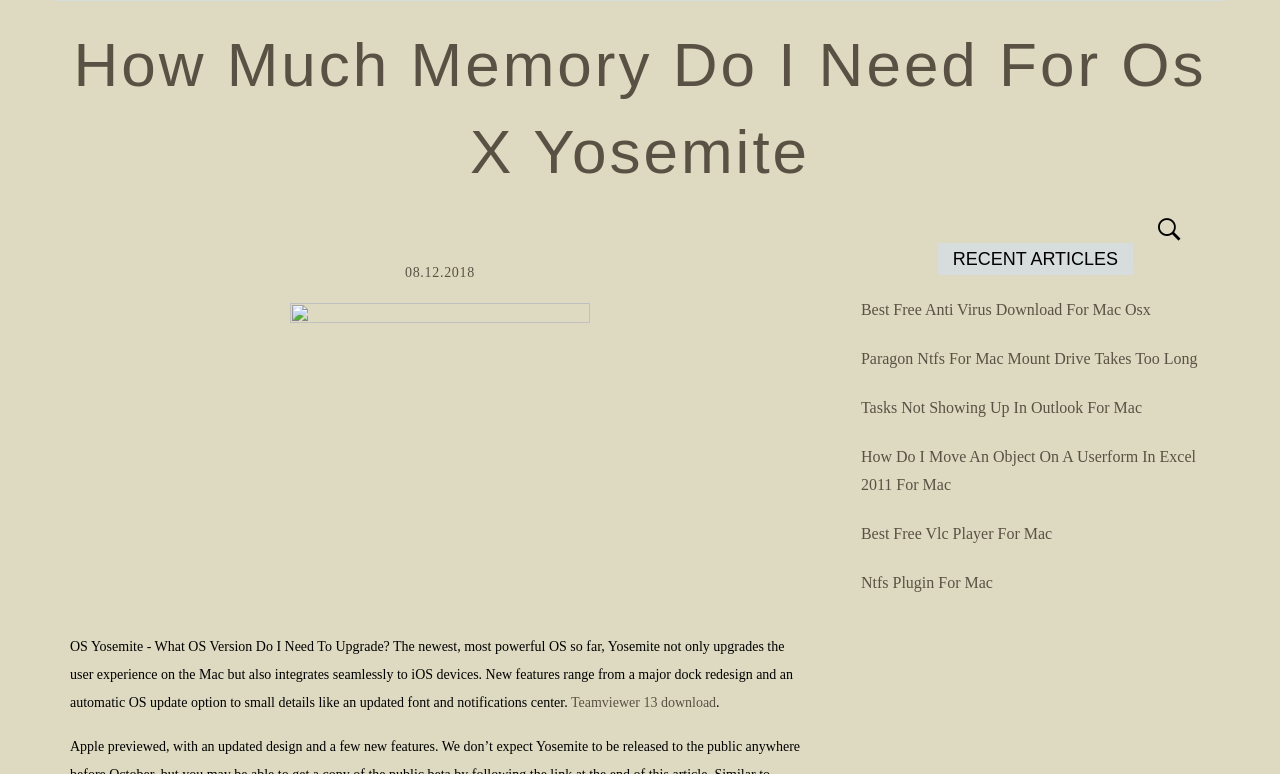Is the article focused on a specific OS version?
Answer briefly with a single word or phrase based on the image.

Yes